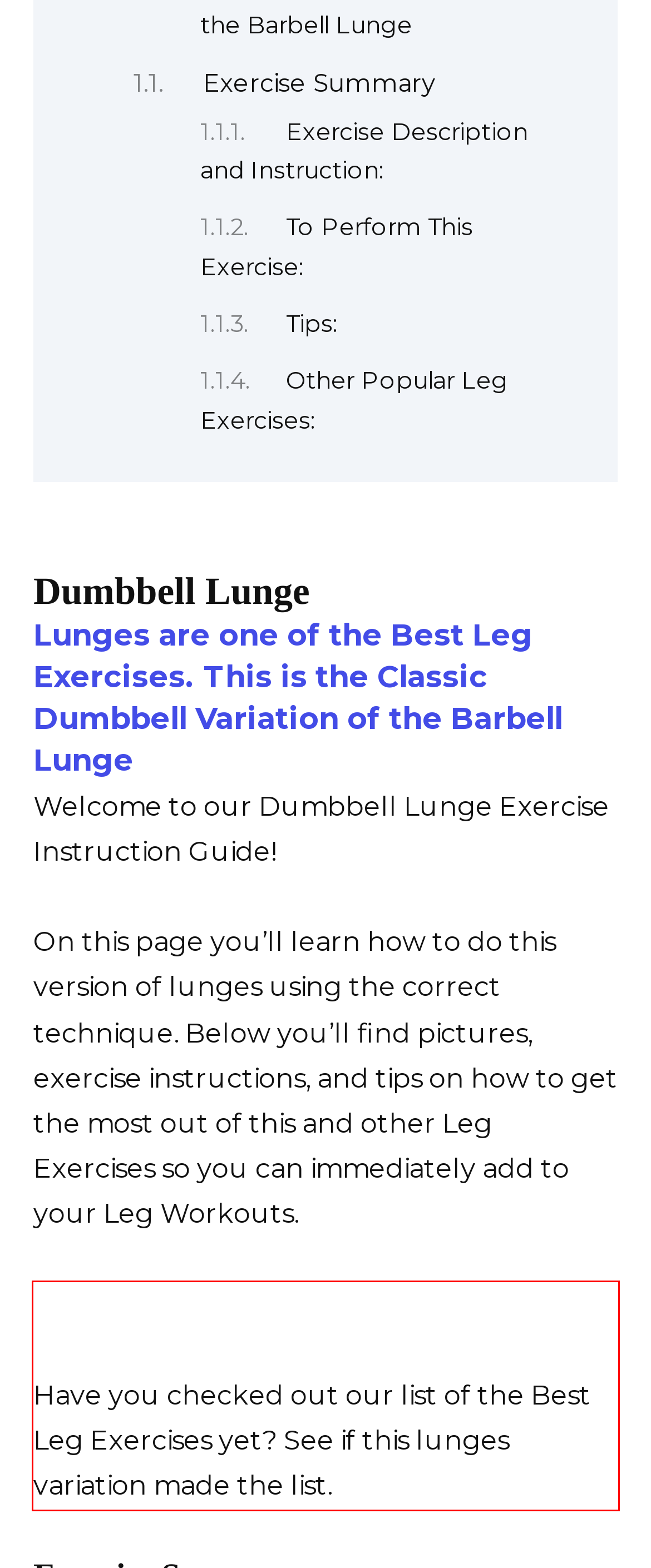Observe the screenshot of the webpage that includes a red rectangle bounding box. Conduct OCR on the content inside this red bounding box and generate the text.

Have you checked out our list of the Best Leg Exercises yet? See if this lunges variation made the list.